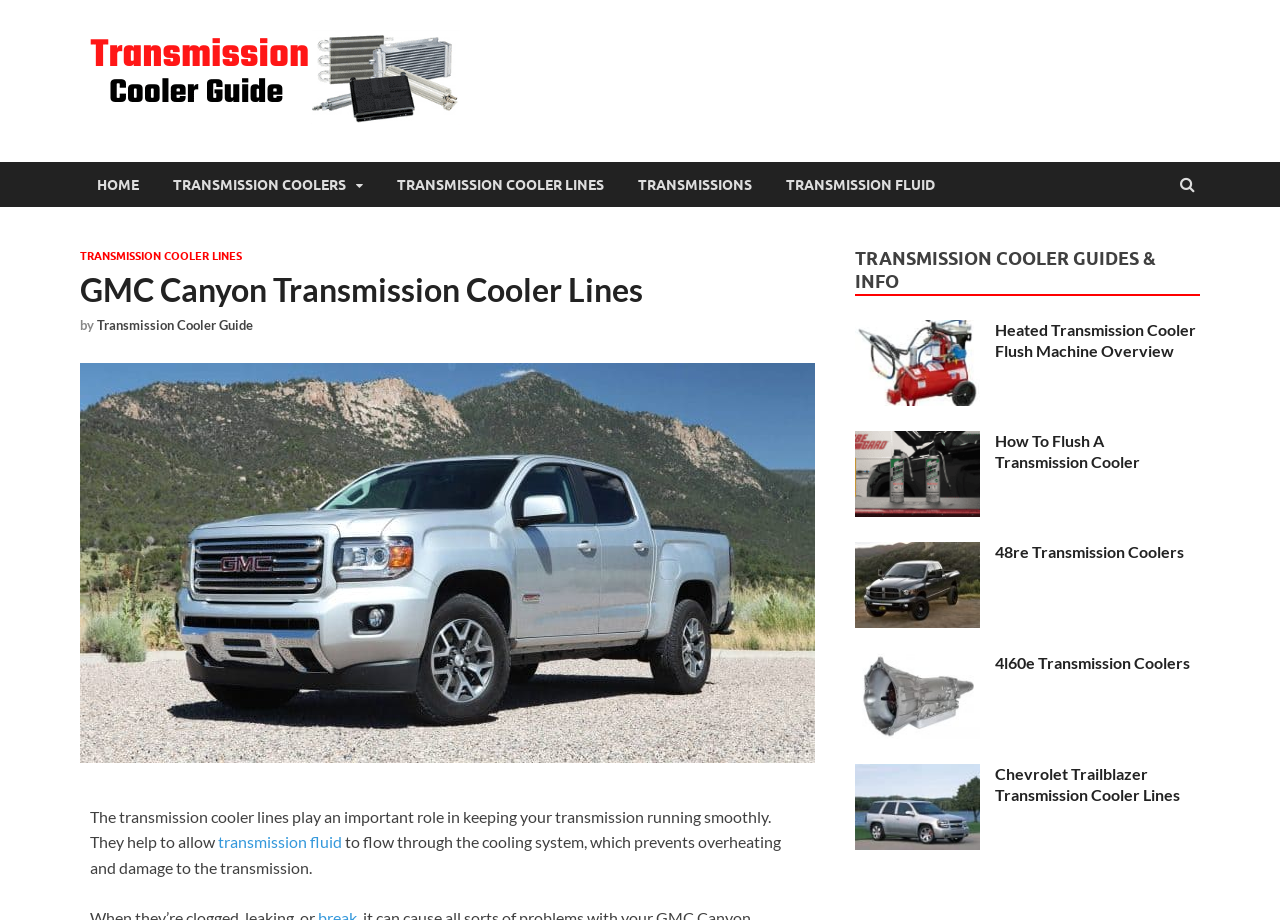What is the name of the vehicle shown in the image?
Please respond to the question with a detailed and well-explained answer.

The image is located below the heading 'GMC Canyon Transmission Cooler Lines' and it shows a GMC Canyon vehicle.